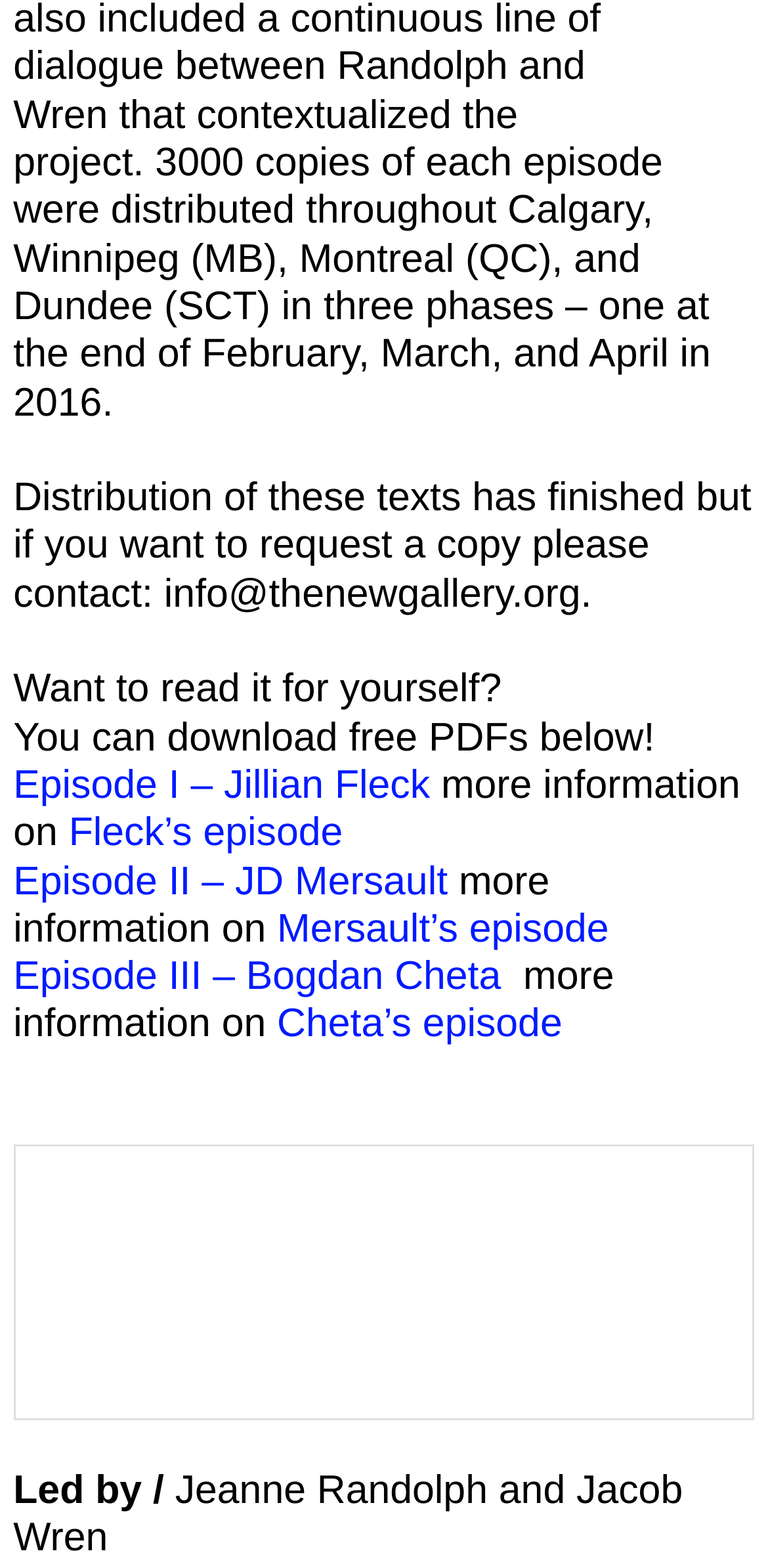Who led the project?
Your answer should be a single word or phrase derived from the screenshot.

Jeanne Randolph and Jacob Wren